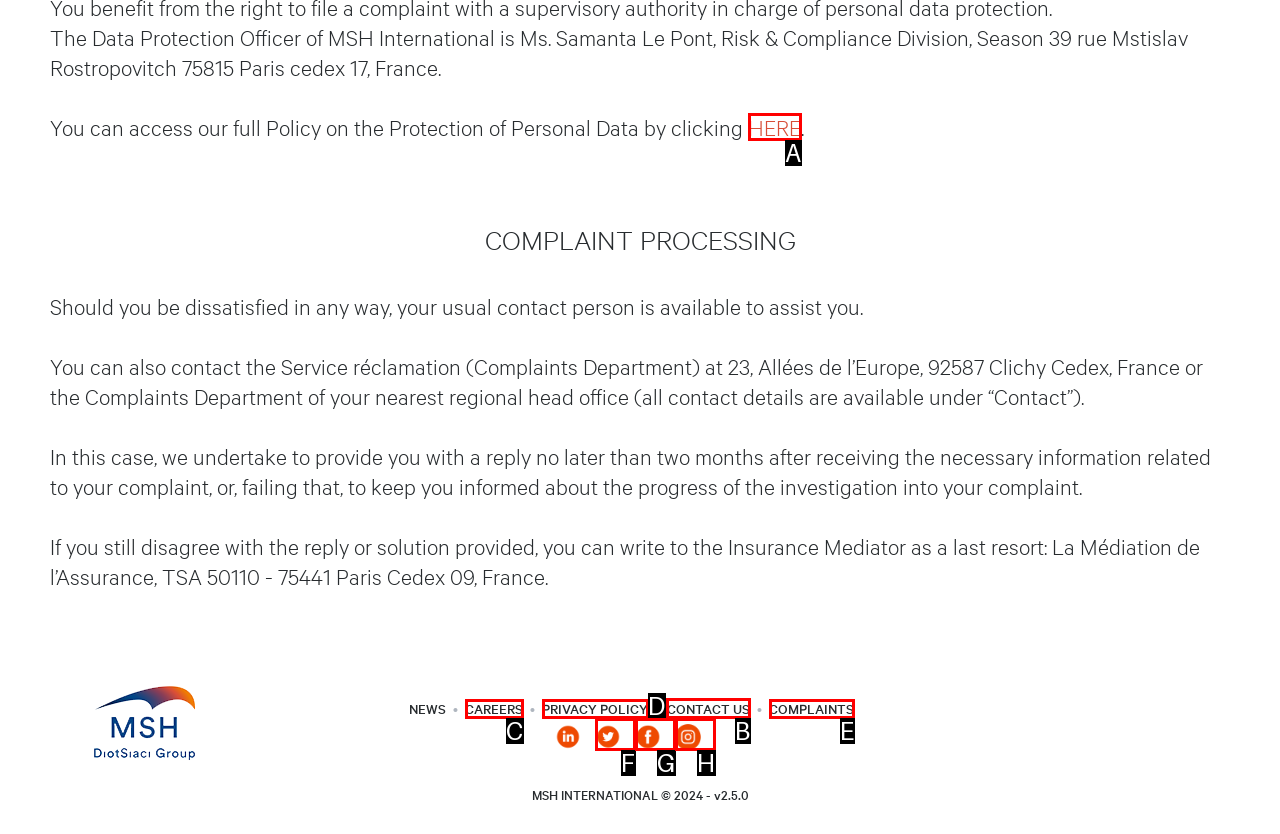Identify the HTML element to click to fulfill this task: View the CONTACT US page
Answer with the letter from the given choices.

B